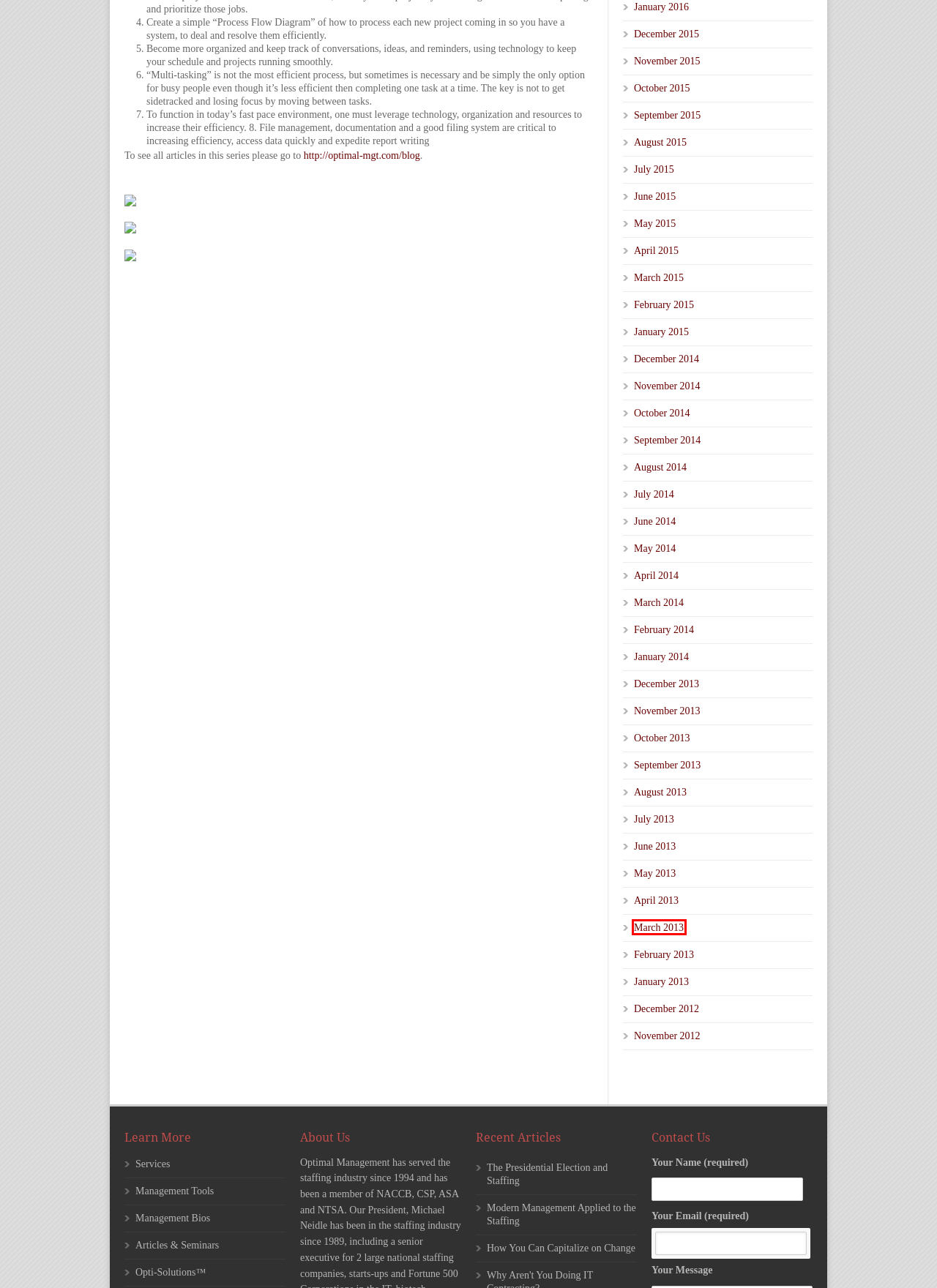You have a screenshot of a webpage with a red bounding box around a UI element. Determine which webpage description best matches the new webpage that results from clicking the element in the bounding box. Here are the candidates:
A. Optimal Management April 2013 - Optimal Management
B. Optimal Management June 2014 - Optimal Management
C. Optimal Management March 2013 - Optimal Management
D. Optimal Management February 2014 - Optimal Management
E. Optimal Management March 2014 - Optimal Management
F. Optimal Management June 2015 - Optimal Management
G. Optimal Management May 2013 - Optimal Management
H. Optimal Management August 2015 - Optimal Management

C